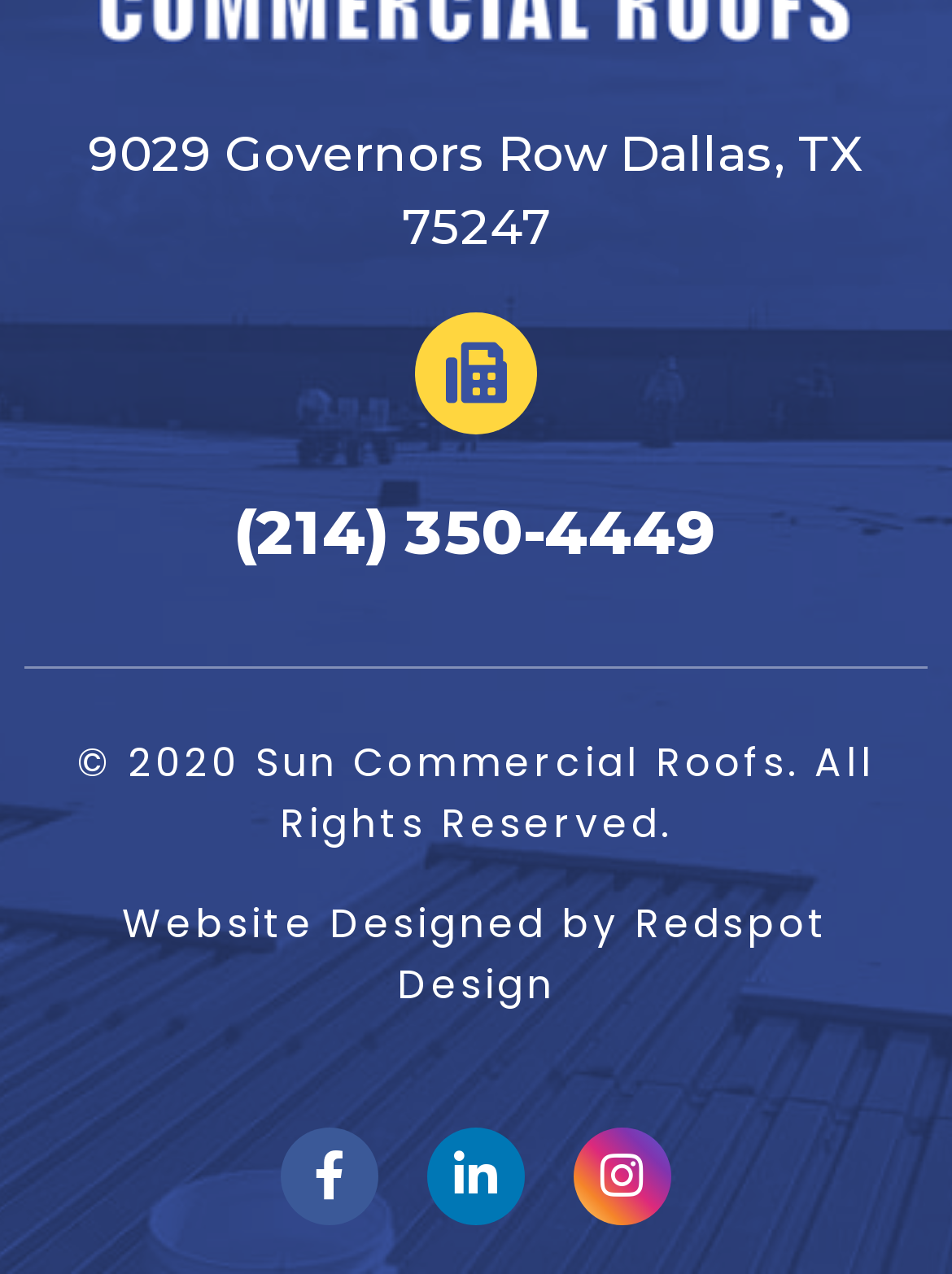What is the phone number of Sun Commercial Roofs?
Answer the question with as much detail as possible.

I found the phone number by looking at the link element that contains the text '(214) 350-4449', which is likely a contact information for the company.